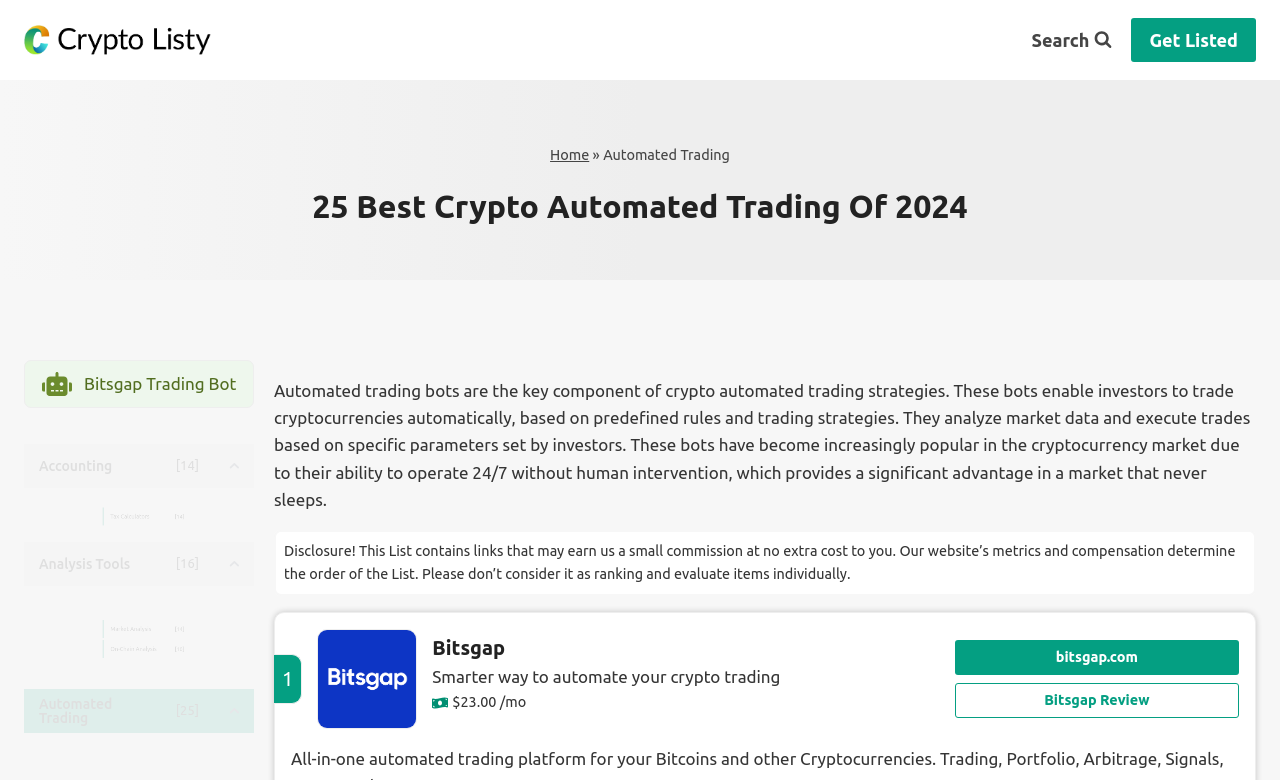Give a detailed account of the webpage, highlighting key information.

The webpage is a list of the best crypto automated trading platforms, reviewed by Crypto Listy blockchain experts. At the top left, there is a link to "Crypto Listy" accompanied by an image with the same name. On the top right, there is a button to "View Search Form". Next to it, there is a link to "Get Listed". 

Below the top section, there is a navigation bar with breadcrumbs, showing the path "Home » Automated Trading". 

The main content of the page starts with a heading "25 Best Crypto Automated Trading Of 2024", followed by a paragraph explaining what automated trading bots are and their benefits in the cryptocurrency market. 

There is a disclosure statement below the explanatory paragraph, mentioning that the list contains affiliate links and that the order of the list is determined by the website's metrics and compensation.

The first item on the list is "Bitsgap", which has a logo, a heading, and a description "Smarter way to automate your crypto trading". It also shows a price of "$23.00 /mo" and provides links to "bitsgap.com" and "Bitsgap Review". 

On the left side of the page, there are several categories, including "Accounting", "Tax Calculators", "Analysis Tools", "Market Analysis", "On-Chain Analysis", and "Automated Trading", each with a number in brackets indicating the number of items in that category. These categories are listed in a vertical column, with the "Automated Trading" category at the bottom.